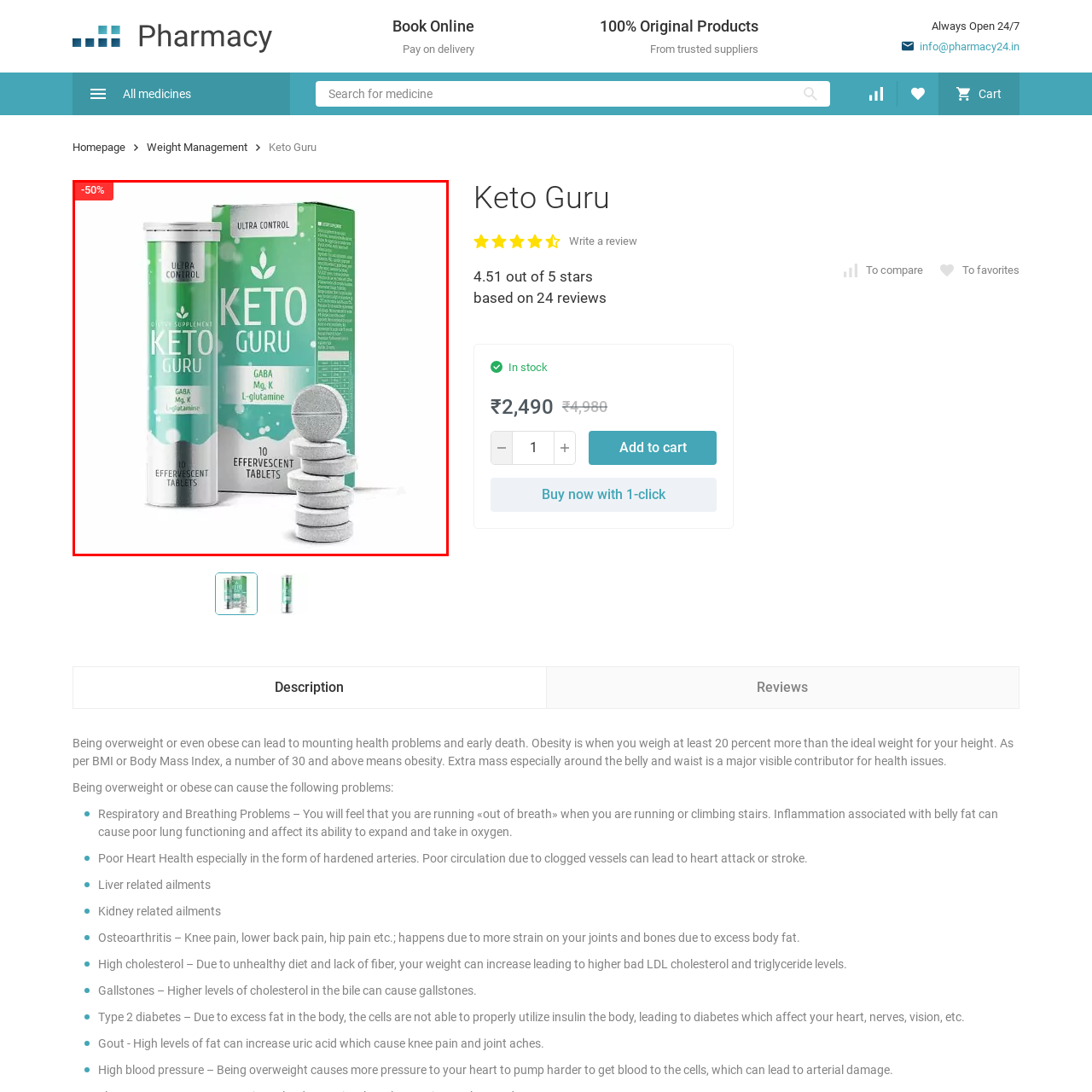Explain in detail what is depicted in the image enclosed by the red boundary.

This image showcases the product "Keto Guru," a dietary supplement designed for weight management. The packaging is vibrant green, indicating freshness and health benefits, featuring the product title prominently on the front. The label reads "KETO GURU" and includes the wording "Ultra Control," signifying its effectiveness in supporting a keto lifestyle. Below the title, specific ingredients such as GABA, Magnesium (Mg), Potassium (K), and L-glutamine are highlighted, suggesting benefits that may enhance metabolism and overall well-being. 

Accompanying the tube are effervescent tablets, neatly stacked, ready for use. A red label in the top corner alerts customers to a promotional discount of "50%," enticing potential buyers with a significant price reduction. This combination of appealing design and clear information positions Keto Guru as an attractive option for those looking to optimize their health and weight management efforts.